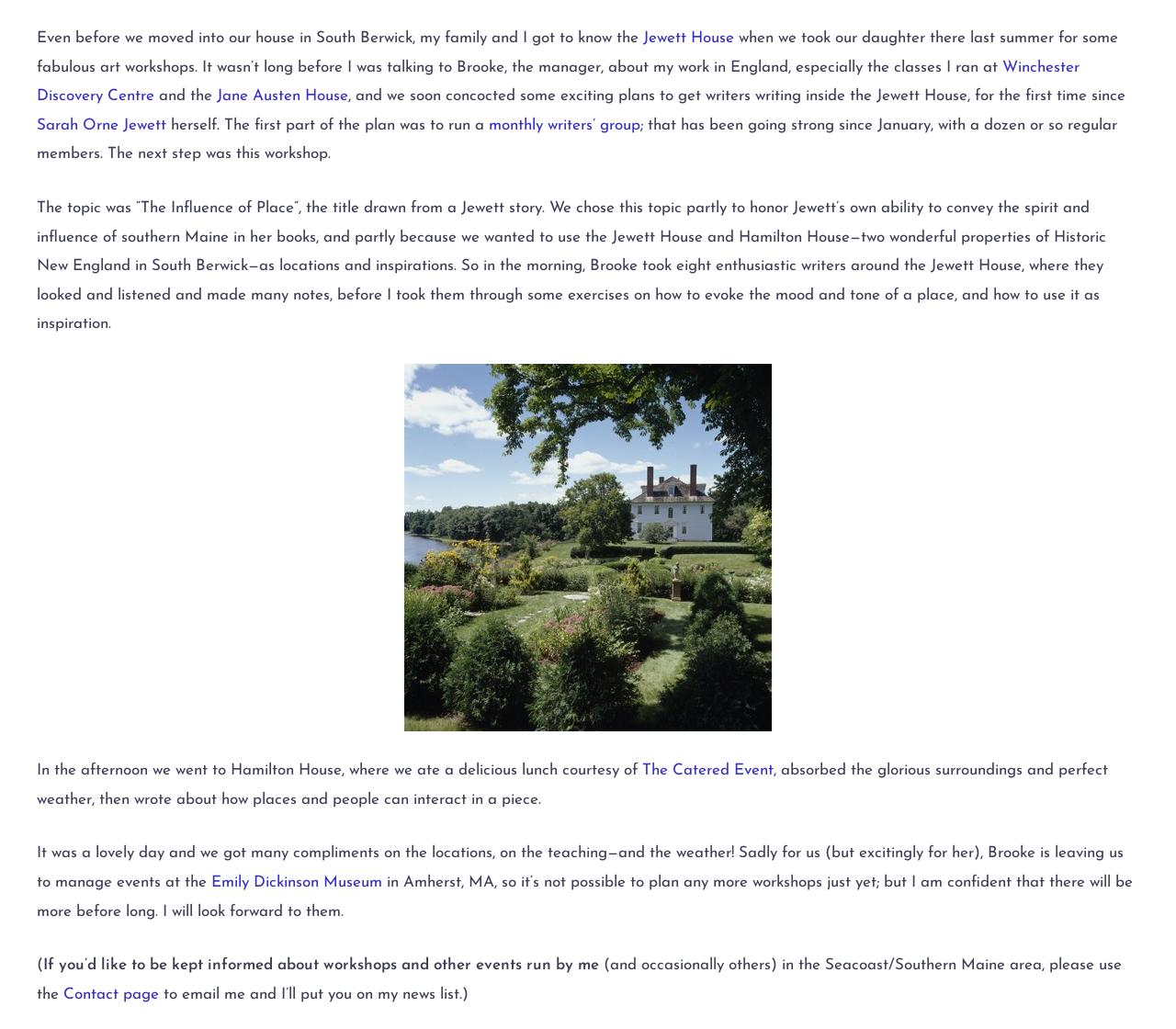Determine the bounding box for the described HTML element: "Jane Austen House". Ensure the coordinates are four float numbers between 0 and 1 in the format [left, top, right, bottom].

[0.184, 0.086, 0.296, 0.101]